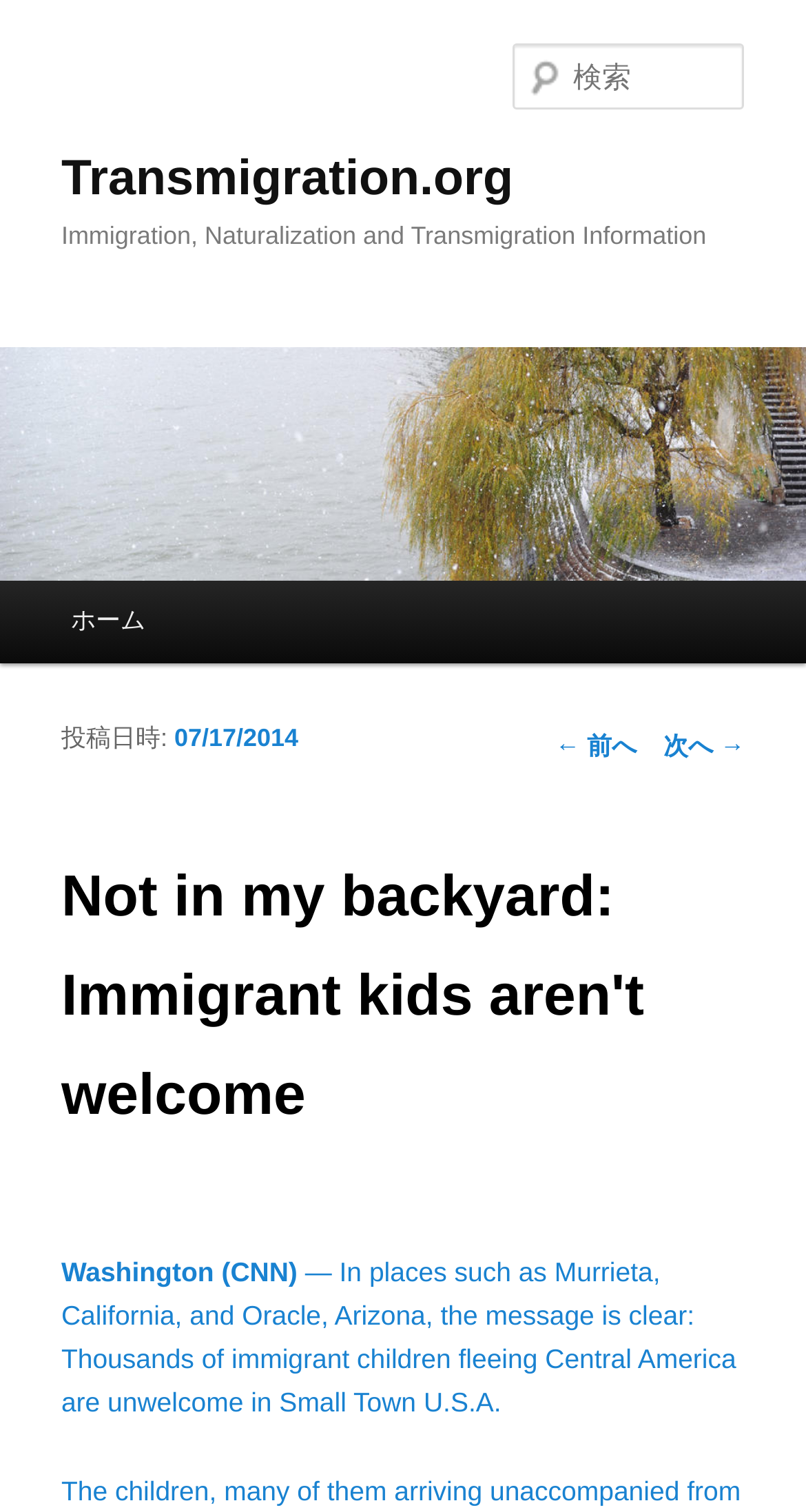Locate the bounding box coordinates of the clickable area to execute the instruction: "view next posts". Provide the coordinates as four float numbers between 0 and 1, represented as [left, top, right, bottom].

[0.823, 0.484, 0.924, 0.503]